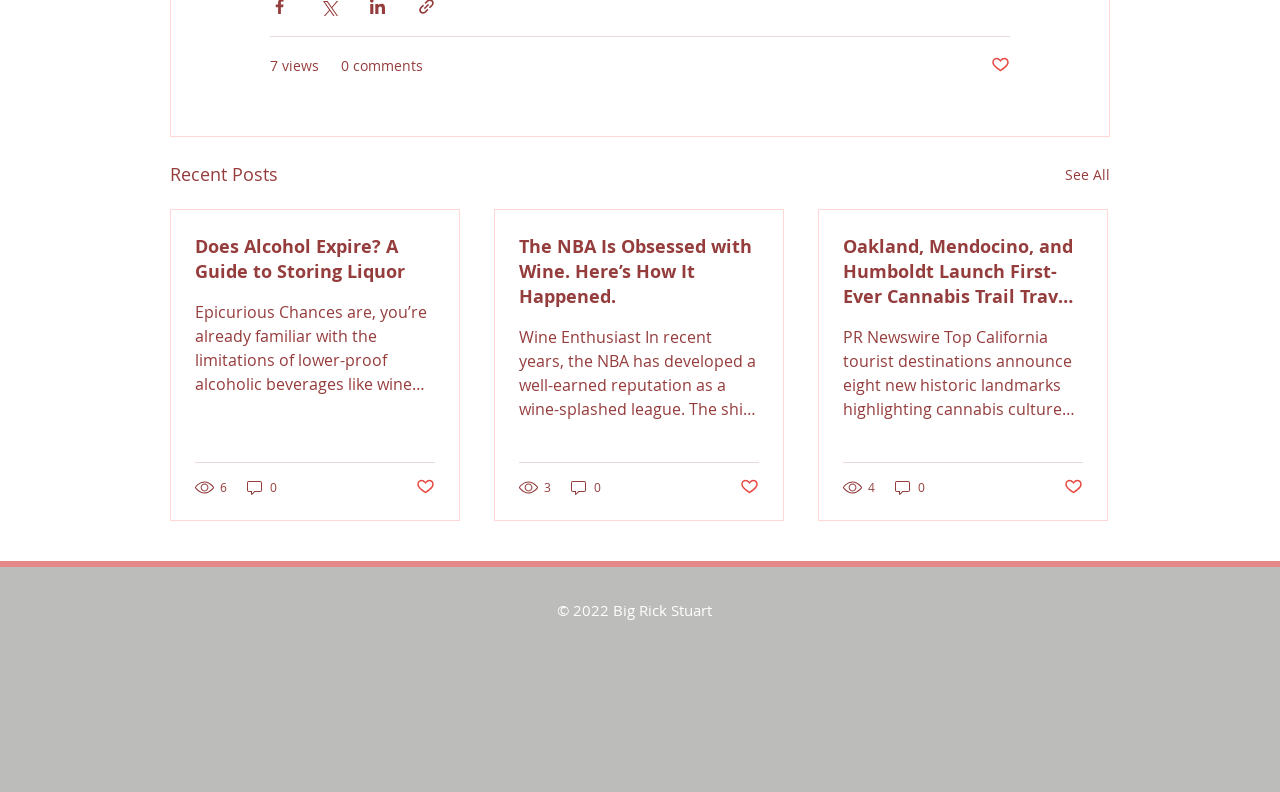How many comments does the third article have?
Based on the image, answer the question with a single word or brief phrase.

0 comments